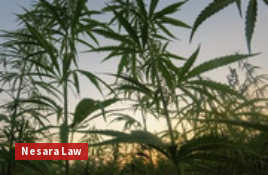Create an exhaustive description of the image.

The image features a lush field of cannabis plants, silhouetted against a vibrant sunset sky. The tall, thin leaves of the plants are prominently displayed, capturing the essence of a thriving crop. In the foreground, there is a red label that reads "Nesara Law," suggesting a connection to legal matters or regulations related to cannabis farming or usage. This imagery reflects the ongoing discussions surrounding cannabis legalization, agriculture, and associated legal frameworks.